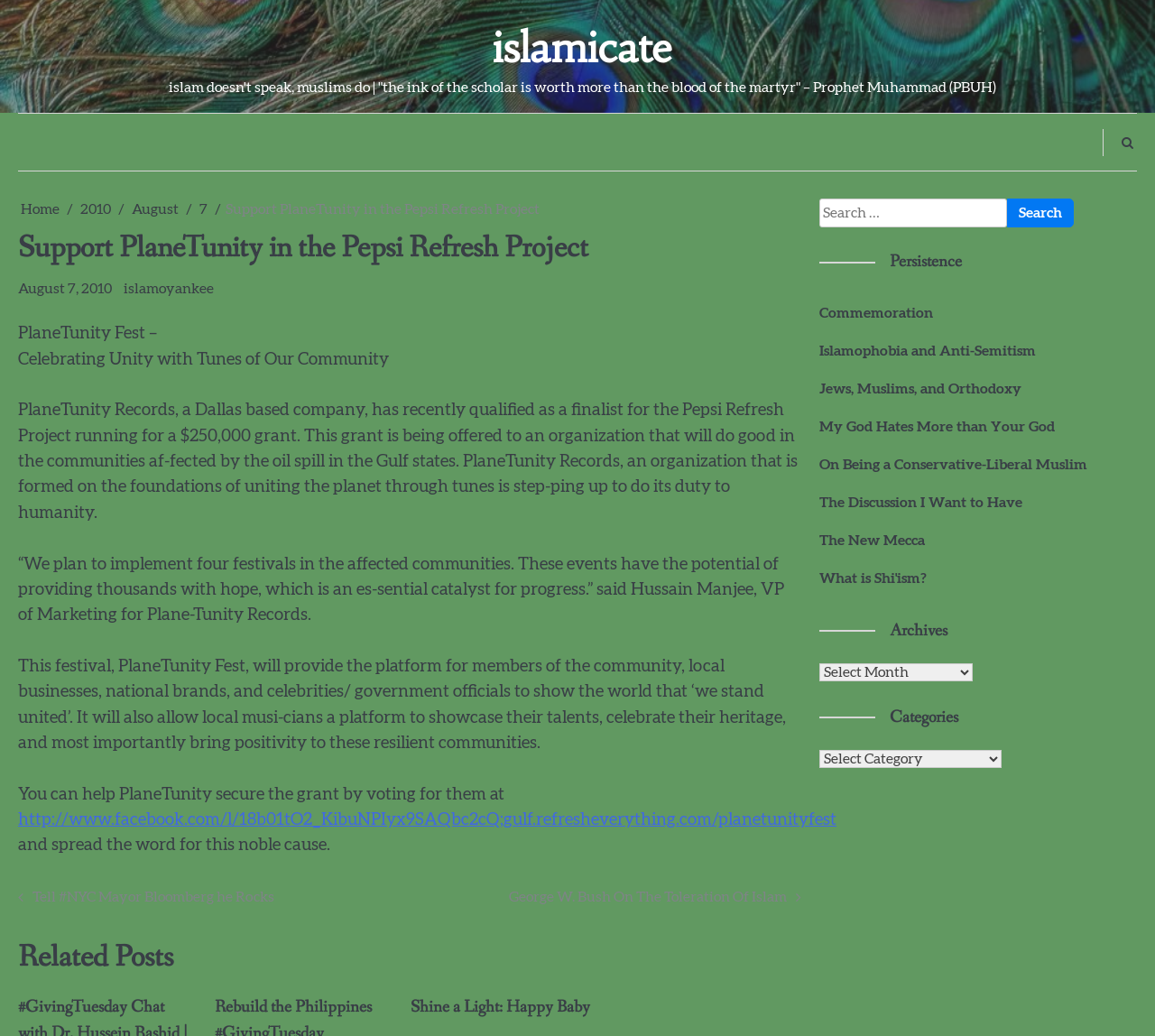Find the primary header on the webpage and provide its text.

Support PlaneTunity in the Pepsi Refresh Project